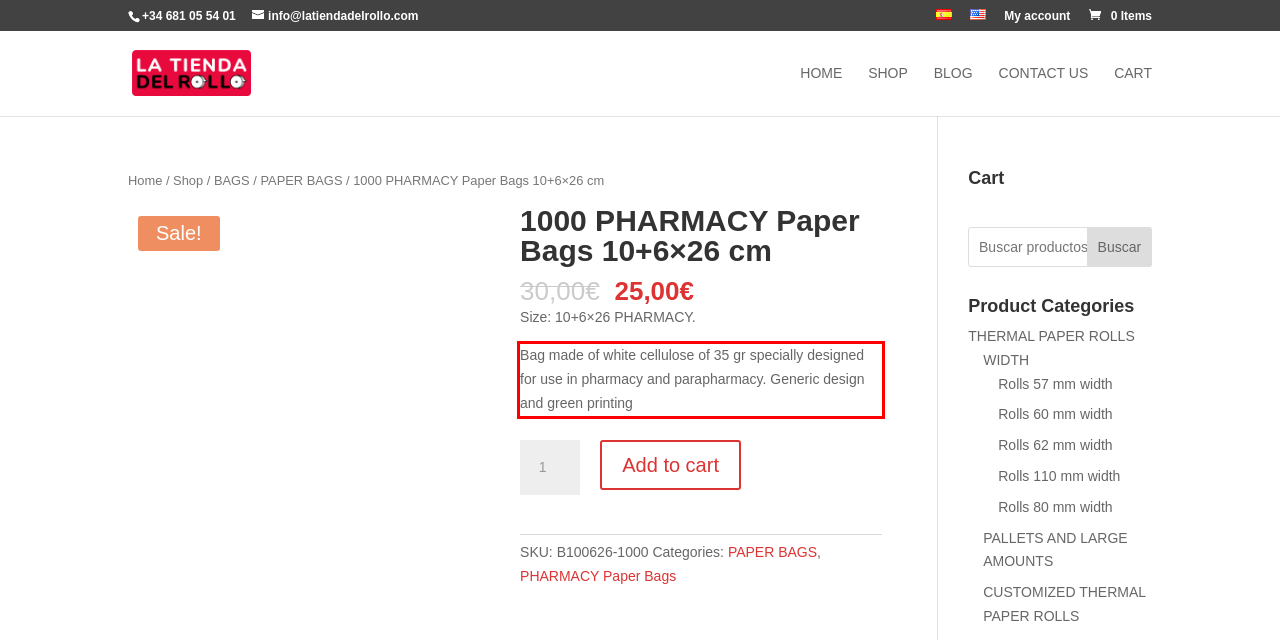Please identify and extract the text from the UI element that is surrounded by a red bounding box in the provided webpage screenshot.

Bag made of white cellulose of 35 gr specially designed for use in pharmacy and parapharmacy. Generic design and green printing